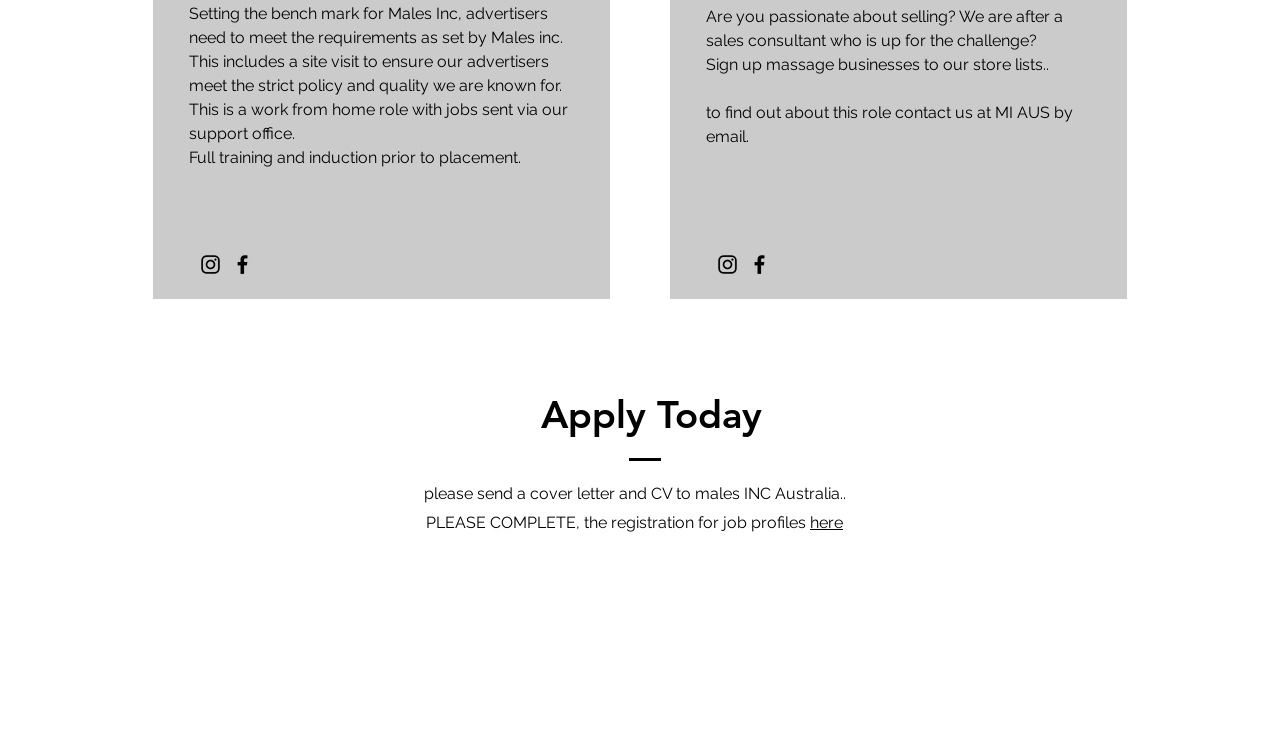Please determine the bounding box of the UI element that matches this description: aria-label="Facebook". The coordinates should be given as (top-left x, top-left y, bottom-right x, bottom-right y), with all values between 0 and 1.

[0.18, 0.334, 0.199, 0.367]